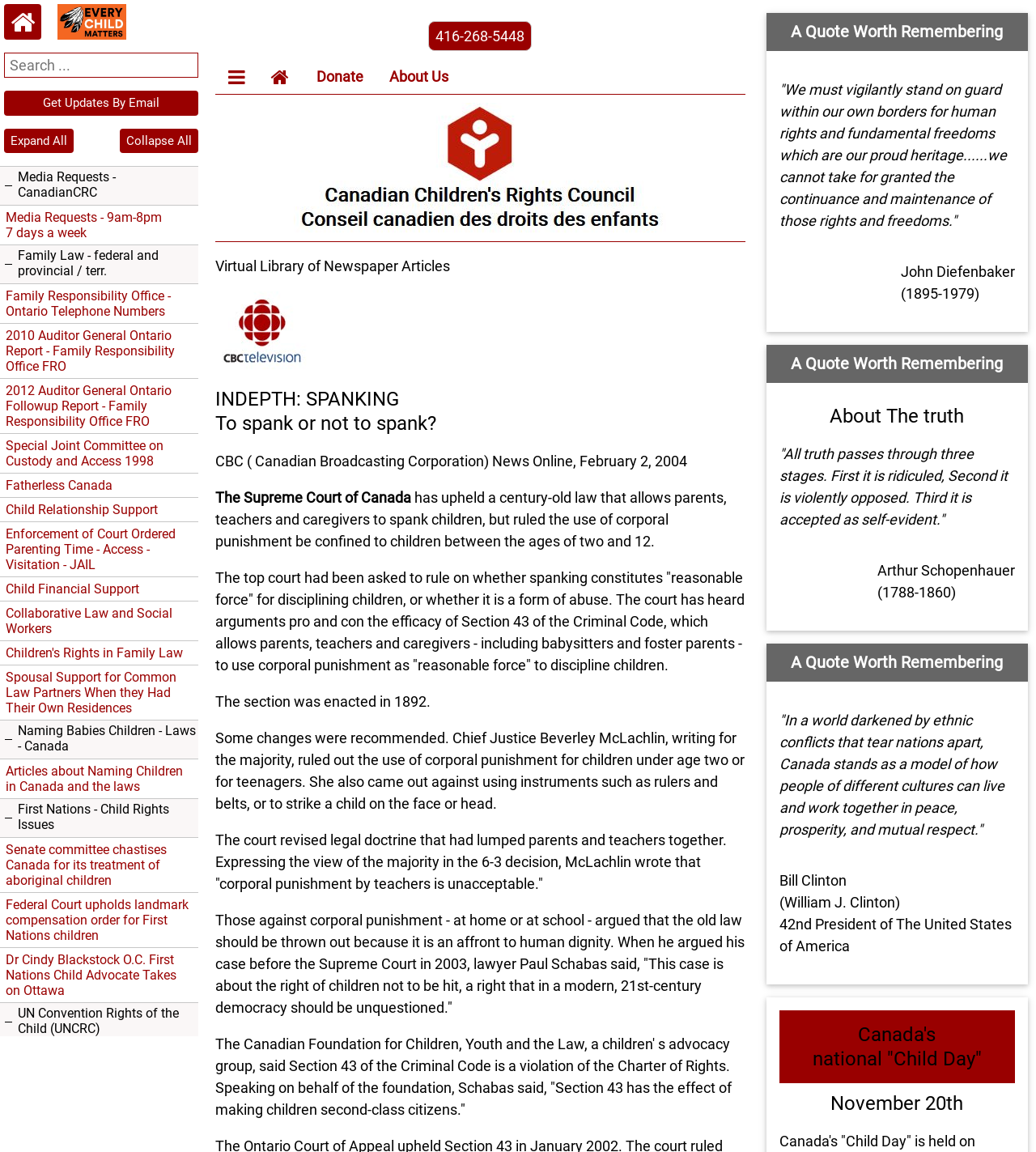Could you indicate the bounding box coordinates of the region to click in order to complete this instruction: "Read about 'INDEPTH: SPANKING To spank or not to spank?'".

[0.208, 0.336, 0.719, 0.378]